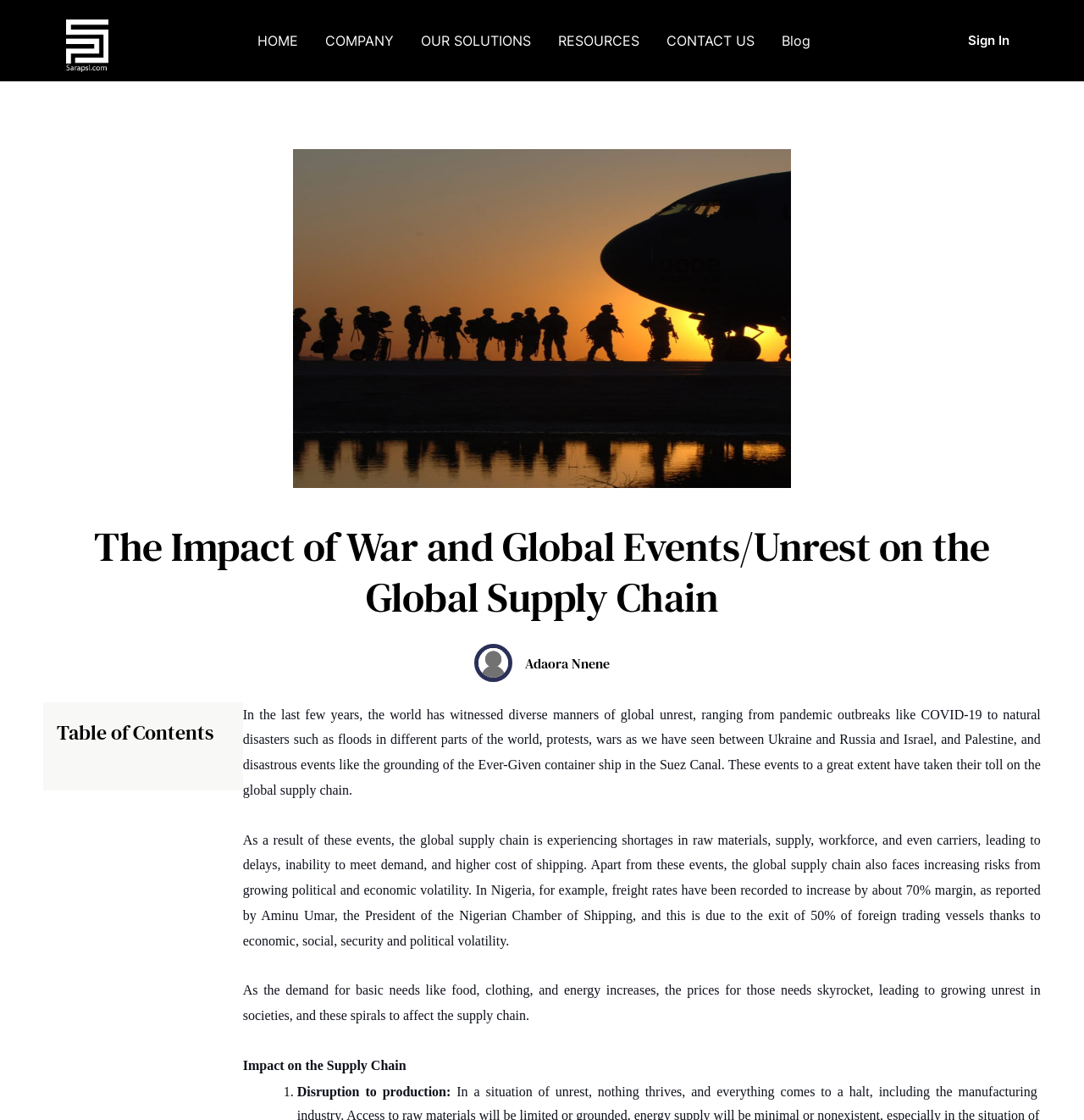Could you locate the bounding box coordinates for the section that should be clicked to accomplish this task: "visit company page".

[0.3, 0.029, 0.363, 0.044]